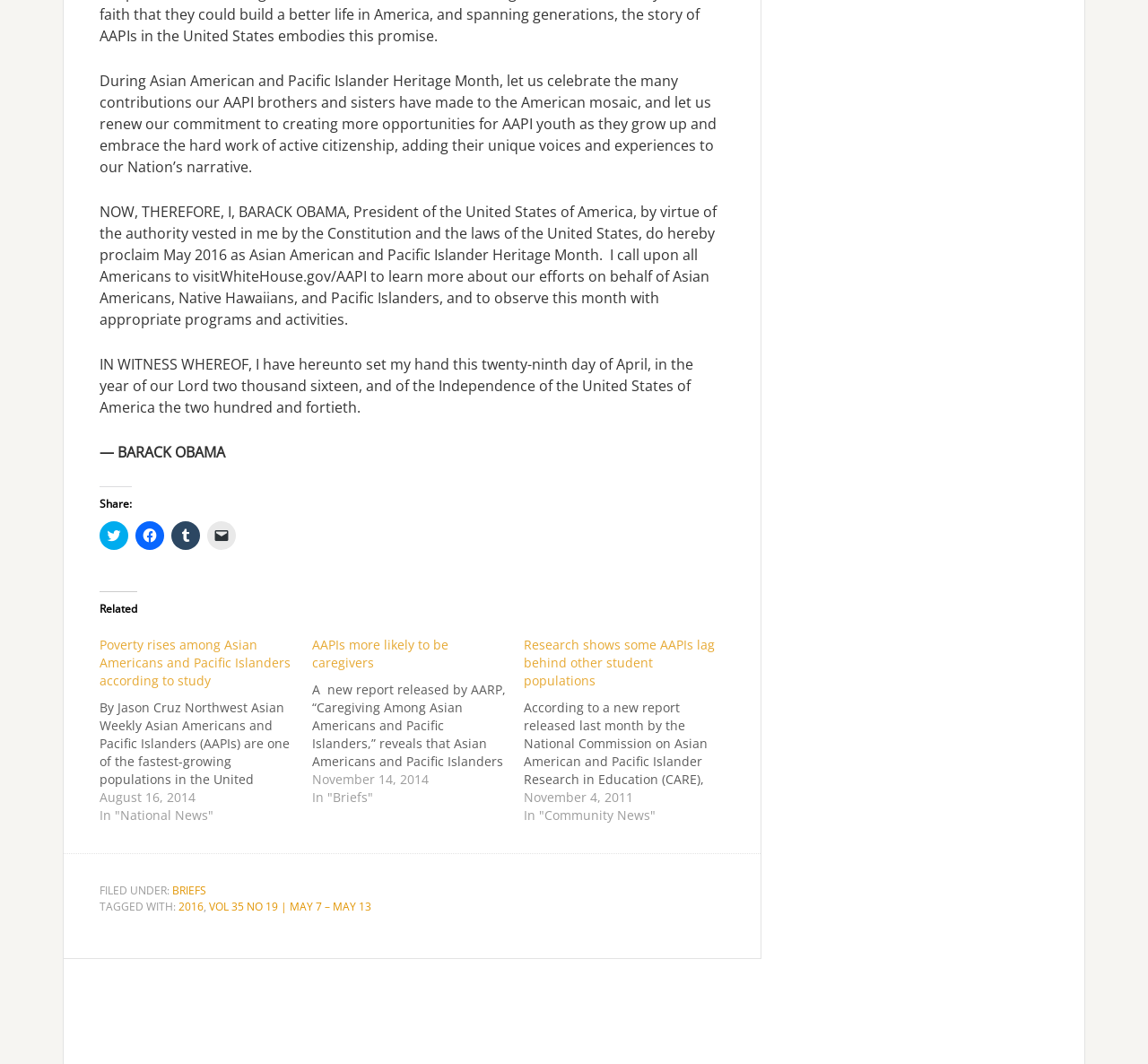Please identify the bounding box coordinates of the element I should click to complete this instruction: 'Check out Research shows some AAPIs lag behind other student populations'. The coordinates should be given as four float numbers between 0 and 1, like this: [left, top, right, bottom].

[0.456, 0.589, 0.641, 0.775]